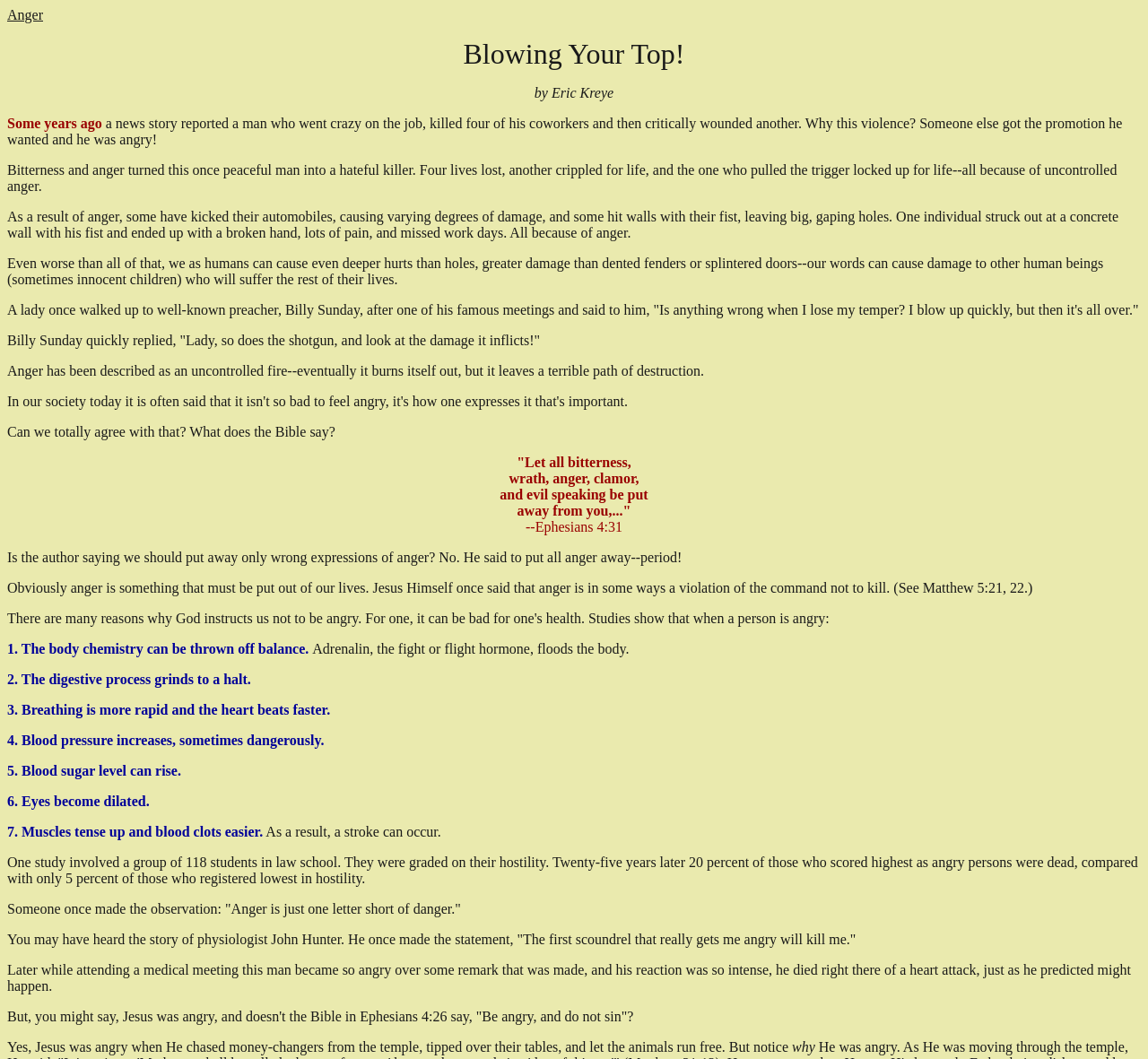Illustrate the webpage with a detailed description.

The webpage appears to be an article or blog post discussing the destructive nature of anger. At the top of the page, there is a title "Blowing Your Top!" followed by the author's name "by Eric Kreye". Below the title, there is a series of paragraphs discussing the consequences of uncontrolled anger, including violent outbursts, damage to property, and harm to others.

The text is divided into several sections, with each section exploring a different aspect of anger. The first section describes the physical effects of anger on the body, including increased heart rate, blood pressure, and adrenaline levels. The second section discusses the biblical perspective on anger, citing Ephesians 4:31 and Matthew 5:21-22.

Throughout the article, there are several quotes and anecdotes that illustrate the dangers of anger. One quote from Billy Sunday compares anger to a shotgun, emphasizing the destructive power of uncontrolled emotions. Another story tells of a physiologist who predicted that his anger would be the cause of his death, and indeed, he died of a heart attack after becoming enraged at a medical meeting.

The article also explores the idea that Jesus was angry when he chased money-changers from the temple, but notes that his anger was justified and did not lead to sin. The overall tone of the article is cautionary, warning readers of the dangers of unchecked anger and encouraging them to find ways to manage their emotions in a healthy and constructive manner.